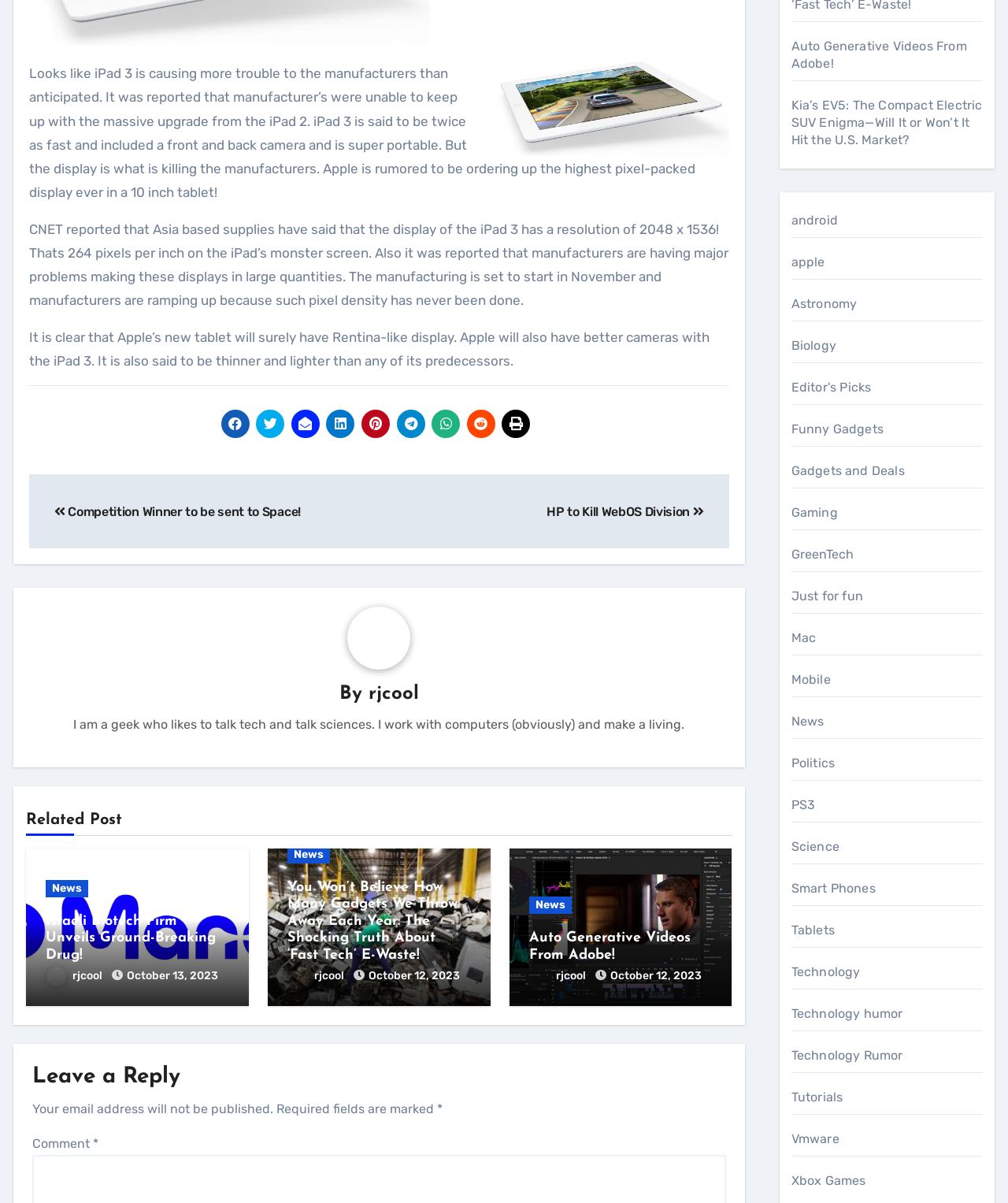Bounding box coordinates are specified in the format (top-left x, top-left y, bottom-right x, bottom-right y). All values are floating point numbers bounded between 0 and 1. Please provide the bounding box coordinate of the region this sentence describes: rjcool

[0.365, 0.569, 0.415, 0.585]